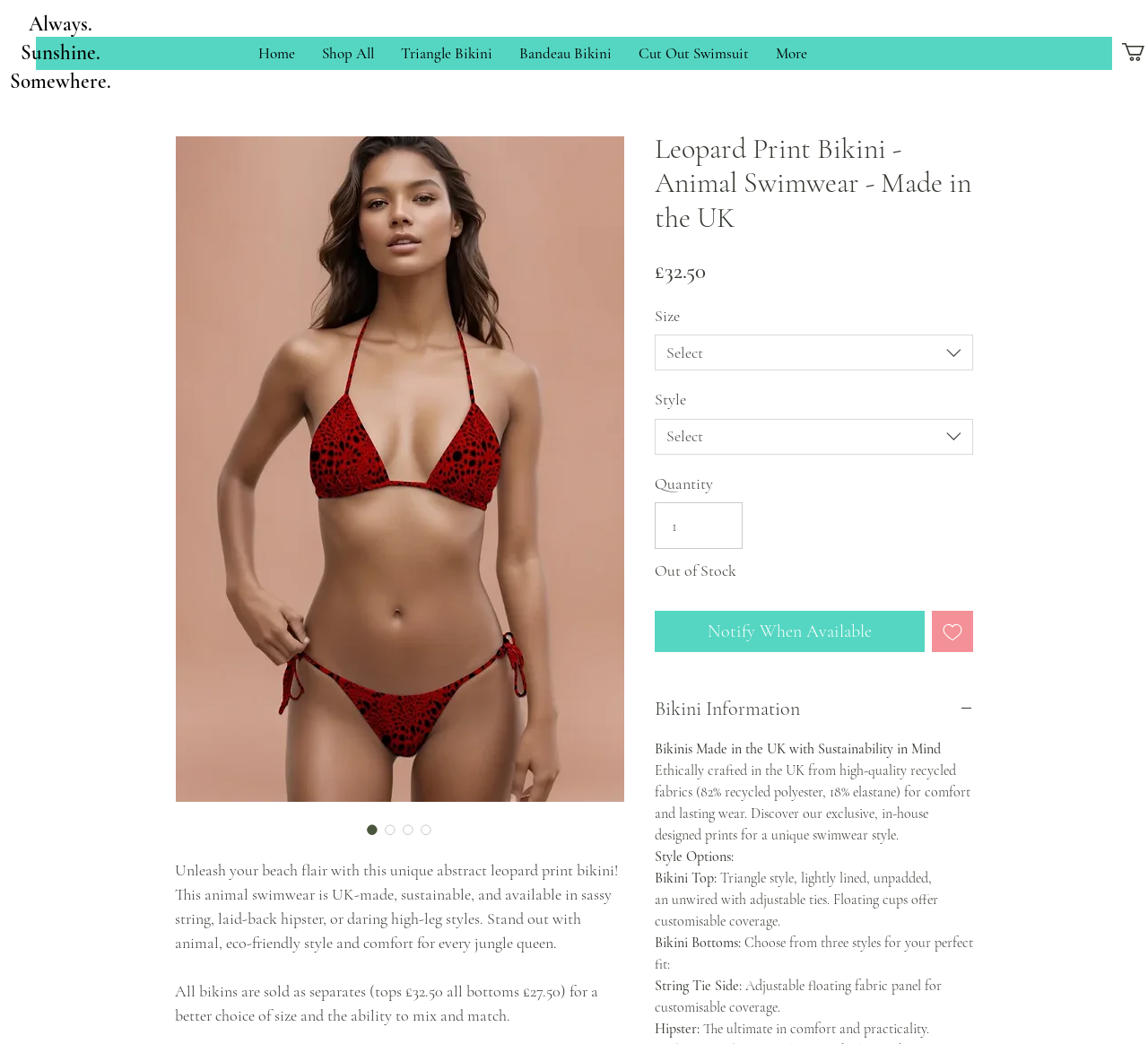Could you indicate the bounding box coordinates of the region to click in order to complete this instruction: "Click on the 'Bikini Information' button".

[0.57, 0.666, 0.848, 0.692]